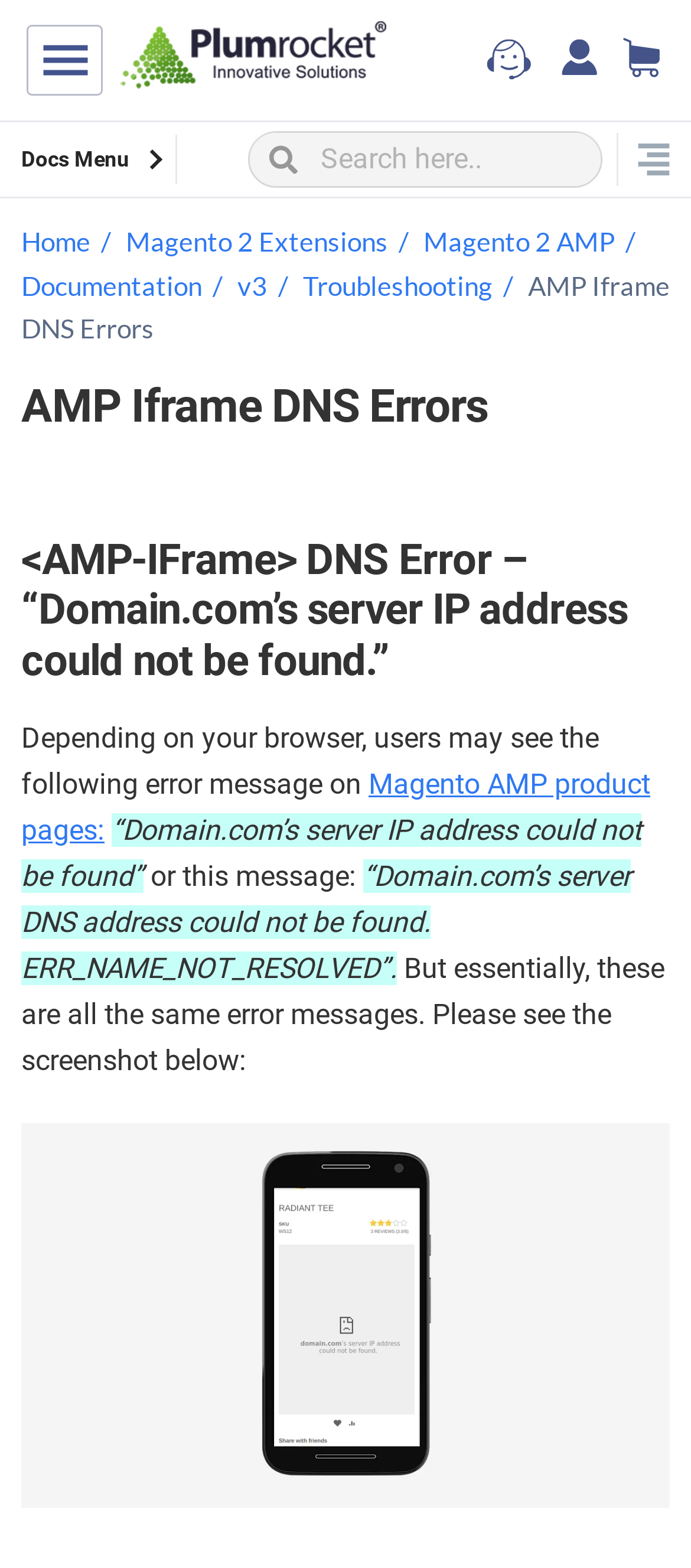What is the purpose of the search form?
From the screenshot, supply a one-word or short-phrase answer.

Ajax search